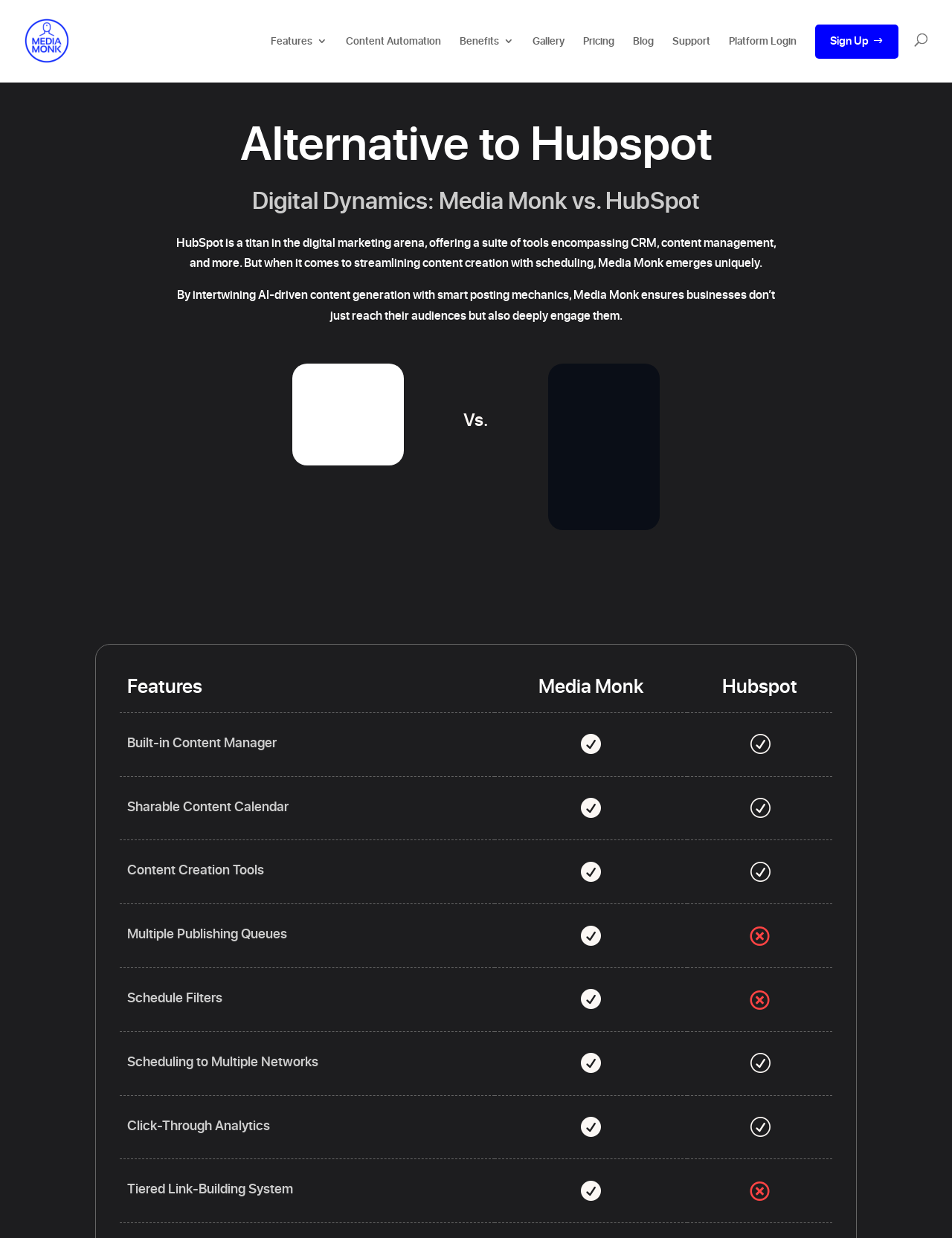How many publishing queues can Media Monk support?
Answer the question with detailed information derived from the image.

The webpage mentions that Media Monk has multiple publishing queues, which is one of its features.